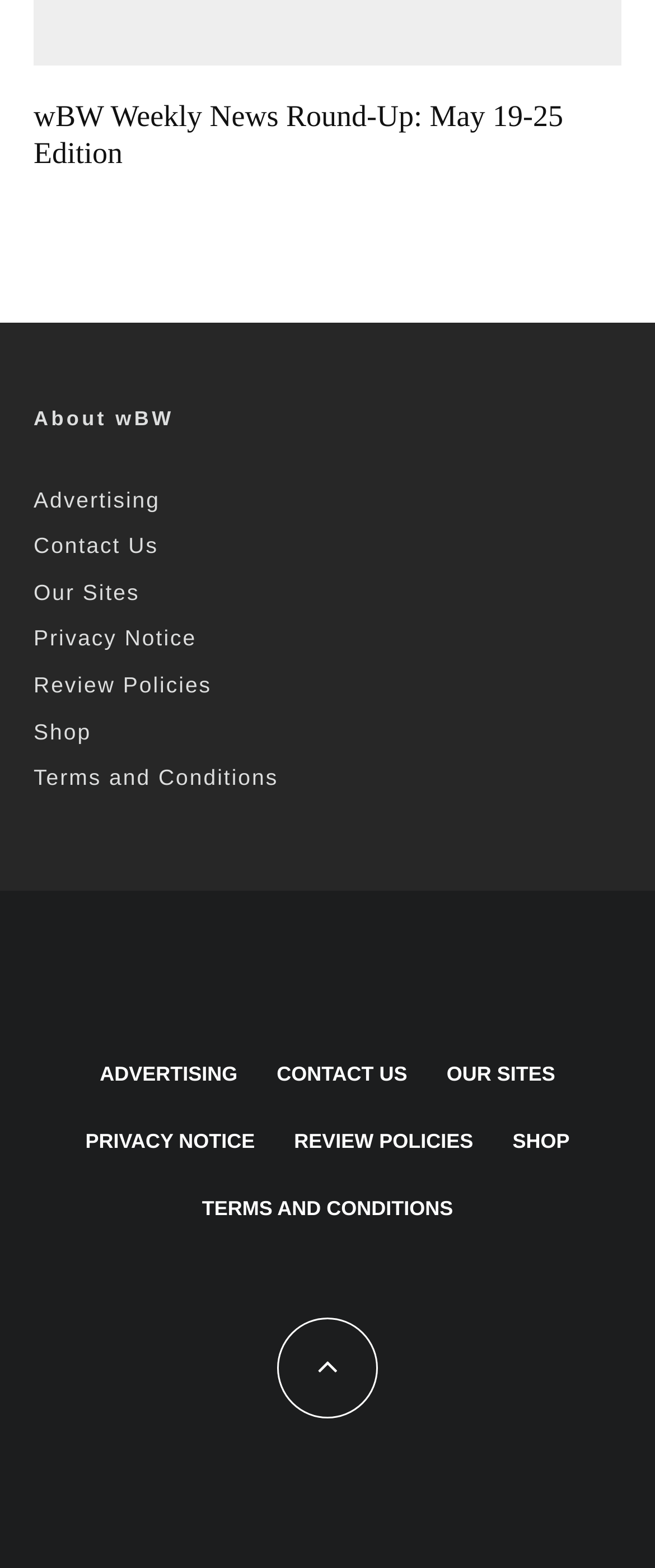Select the bounding box coordinates of the element I need to click to carry out the following instruction: "visit the advertising page".

[0.051, 0.31, 0.244, 0.327]